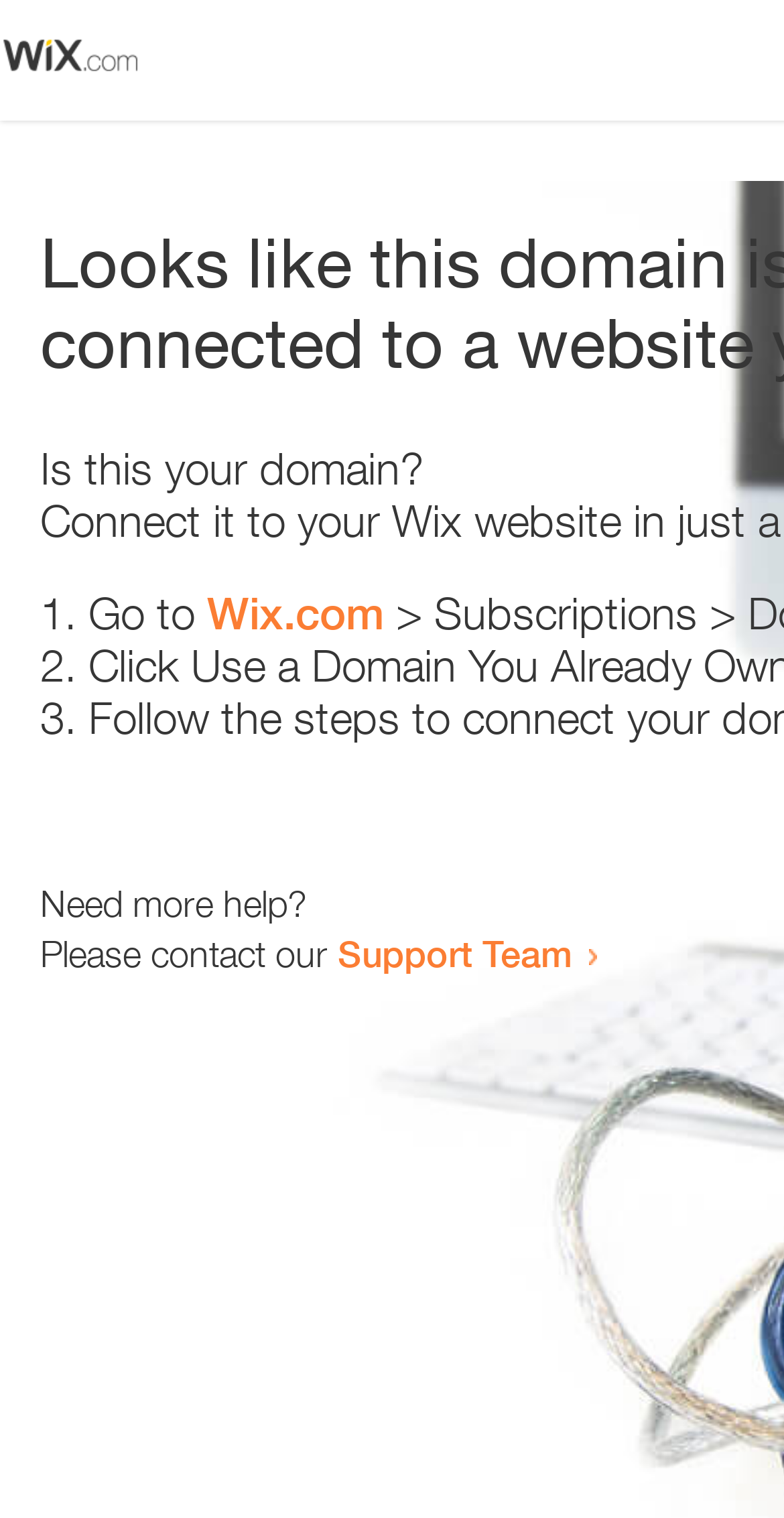How many list markers are present on this webpage?
Based on the visual, give a brief answer using one word or a short phrase.

3